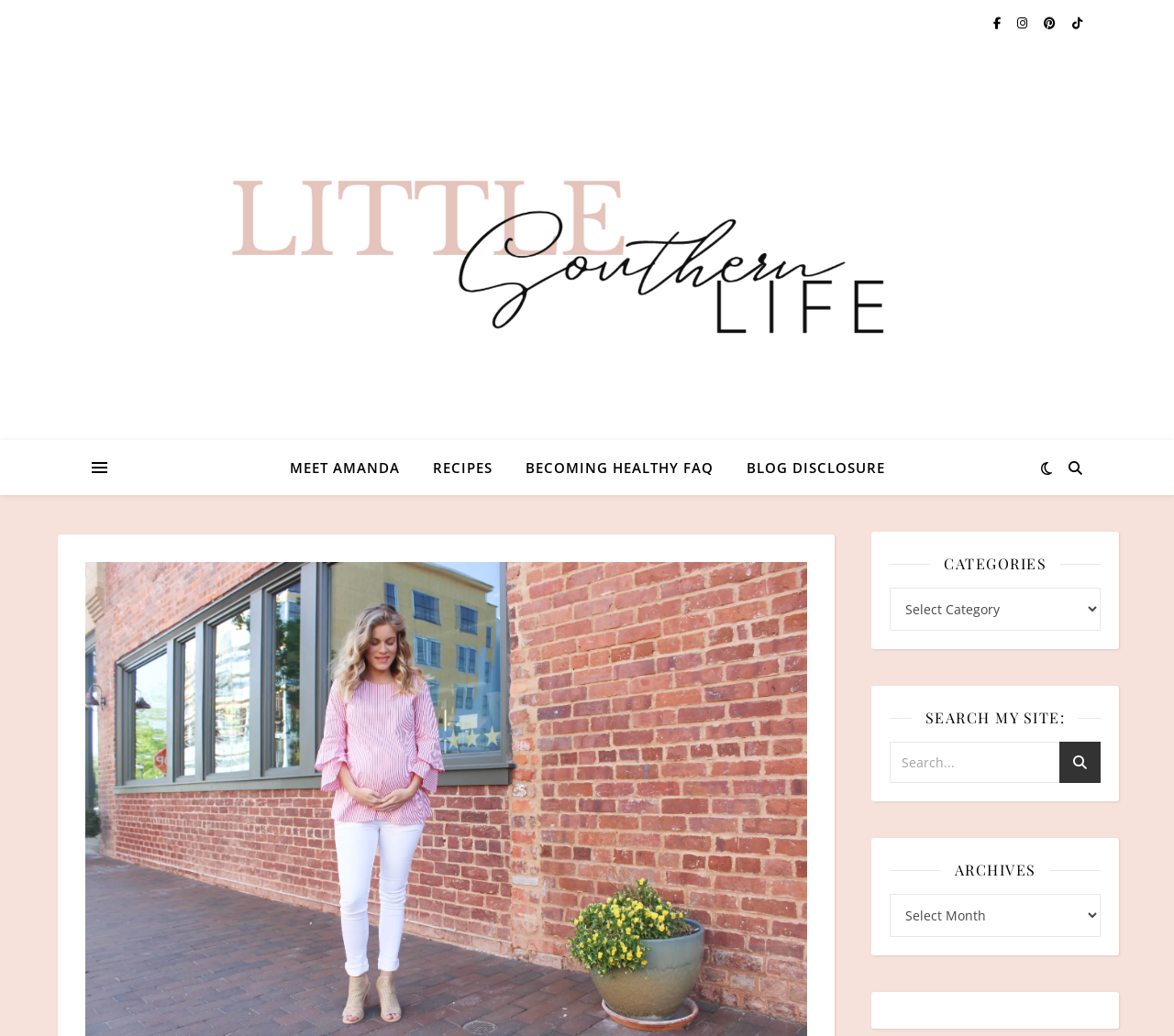Find the bounding box coordinates for the HTML element described as: "value="st"". The coordinates should consist of four float values between 0 and 1, i.e., [left, top, right, bottom].

[0.903, 0.716, 0.938, 0.761]